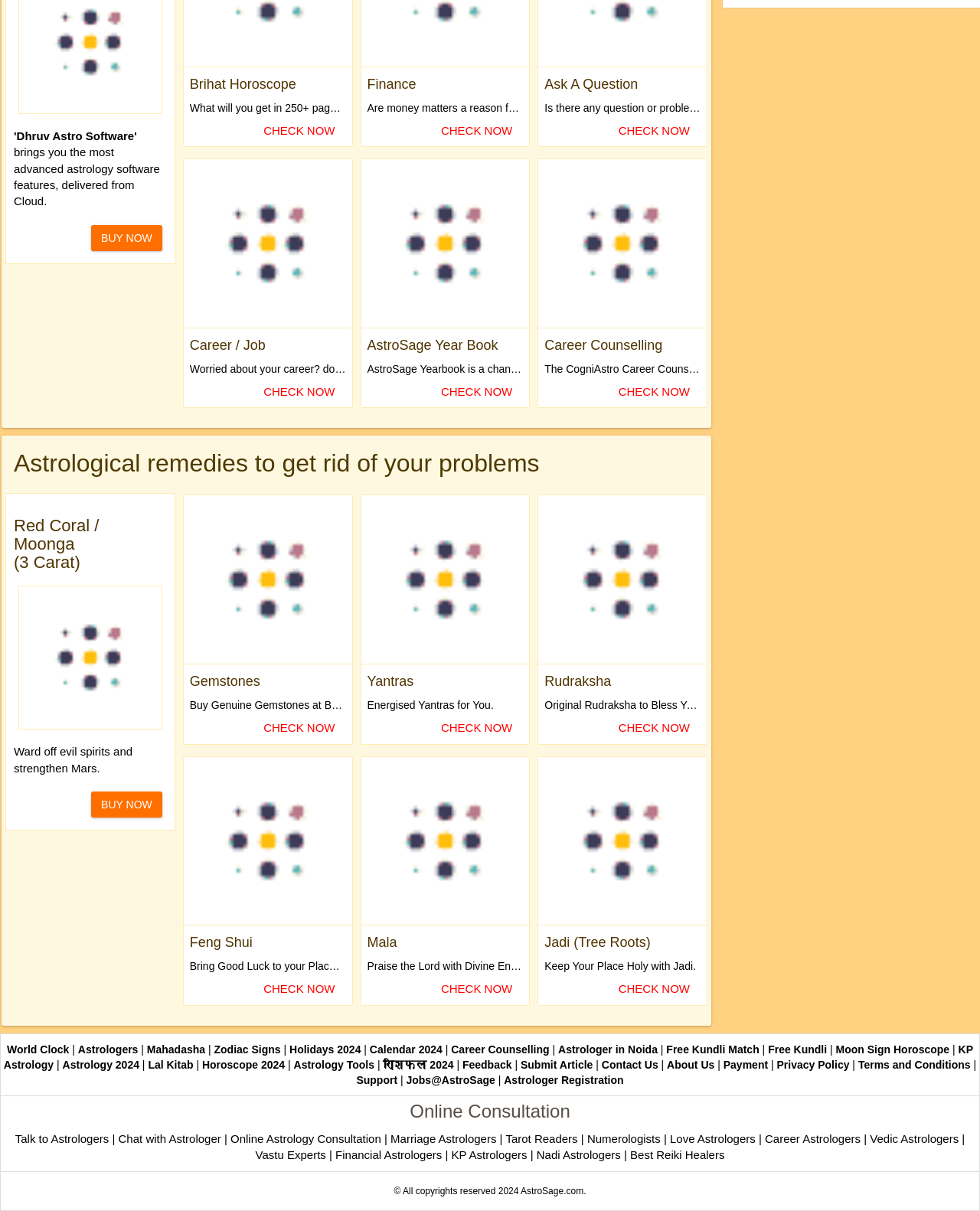Find the bounding box coordinates of the element to click in order to complete this instruction: "Check feng shui products". The bounding box coordinates must be four float numbers between 0 and 1, denoted as [left, top, right, bottom].

[0.259, 0.806, 0.351, 0.827]